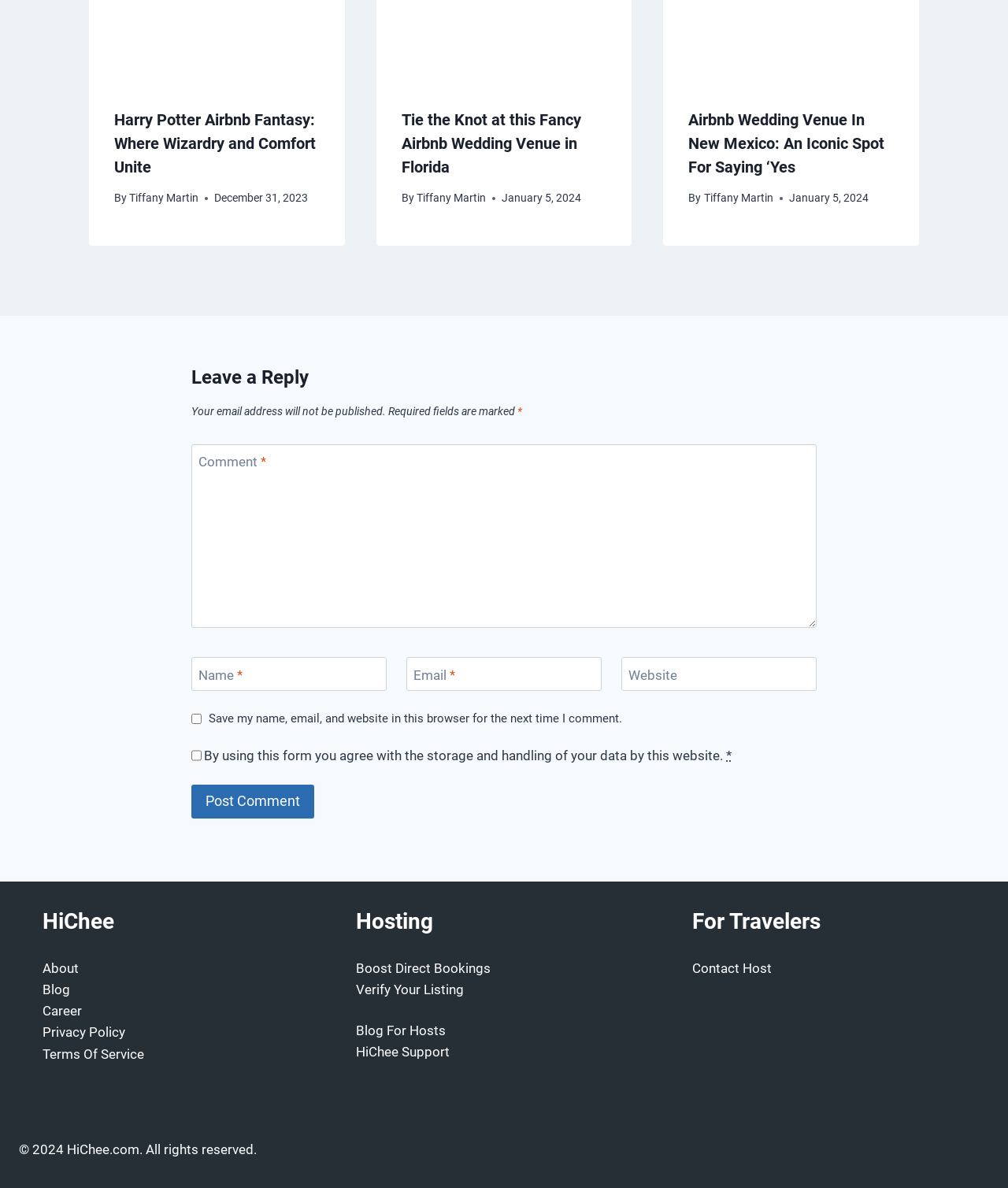Refer to the screenshot and give an in-depth answer to this question: What is the purpose of the checkbox 'Save my name, email, and website in this browser for the next time I comment'?

I found the checkbox 'Save my name, email, and website in this browser for the next time I comment' in the comment section of the webpage. The text next to the checkbox explains its purpose, which is to save the user's name, email, and website for future comments.